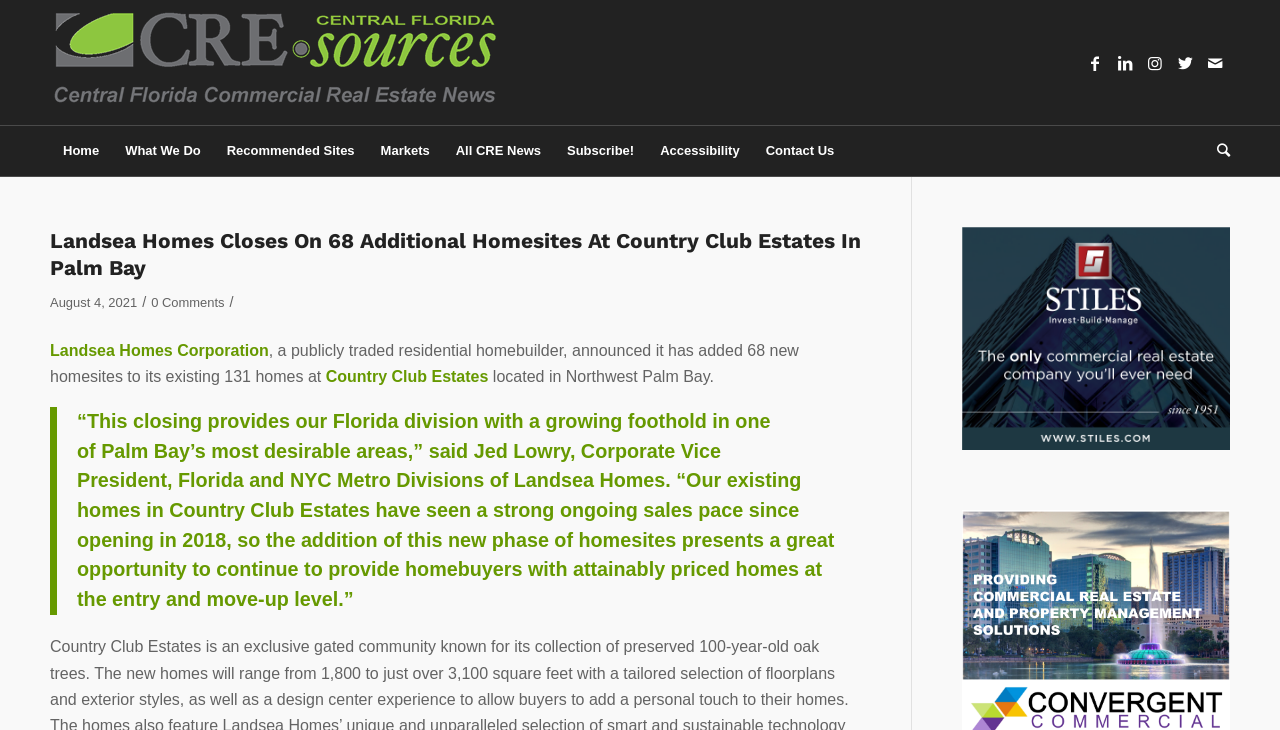Explain the contents of the webpage comprehensively.

The webpage is about Landsea Homes Corporation, a publicly traded residential homebuilder, announcing the addition of 68 new homesites to its existing 131 homes at Country Club Estates in Northwest Palm Bay. 

At the top left of the page, there is a logo with the text "Central Florida" and an image. On the top right, there are social media links to Facebook, LinkedIn, Instagram, Twitter, and Mail. 

Below the logo, there is a navigation menu with links to "Home", "What We Do", "Recommended Sites", "Markets", "All CRE News", "Subscribe!", "Accessibility", "Contact Us", and "Search". 

The main content of the page is an article with a heading "Landsea Homes Closes On 68 Additional Homesites At Country Club Estates In Palm Bay" and a timestamp "August 4, 2021". The article mentions that Landsea Homes Corporation has added 68 new homesites to its existing 131 homes at Country Club Estates in Northwest Palm Bay. 

There is a blockquote in the article with a quote from Jed Lowry, Corporate Vice President, Florida and NYC Metro Divisions of Landsea Homes, discussing the addition of new homesites and the strong sales pace of existing homes in Country Club Estates. 

At the bottom of the page, there is a link to "Stiles_the only real estate company you will ever need" with an image.